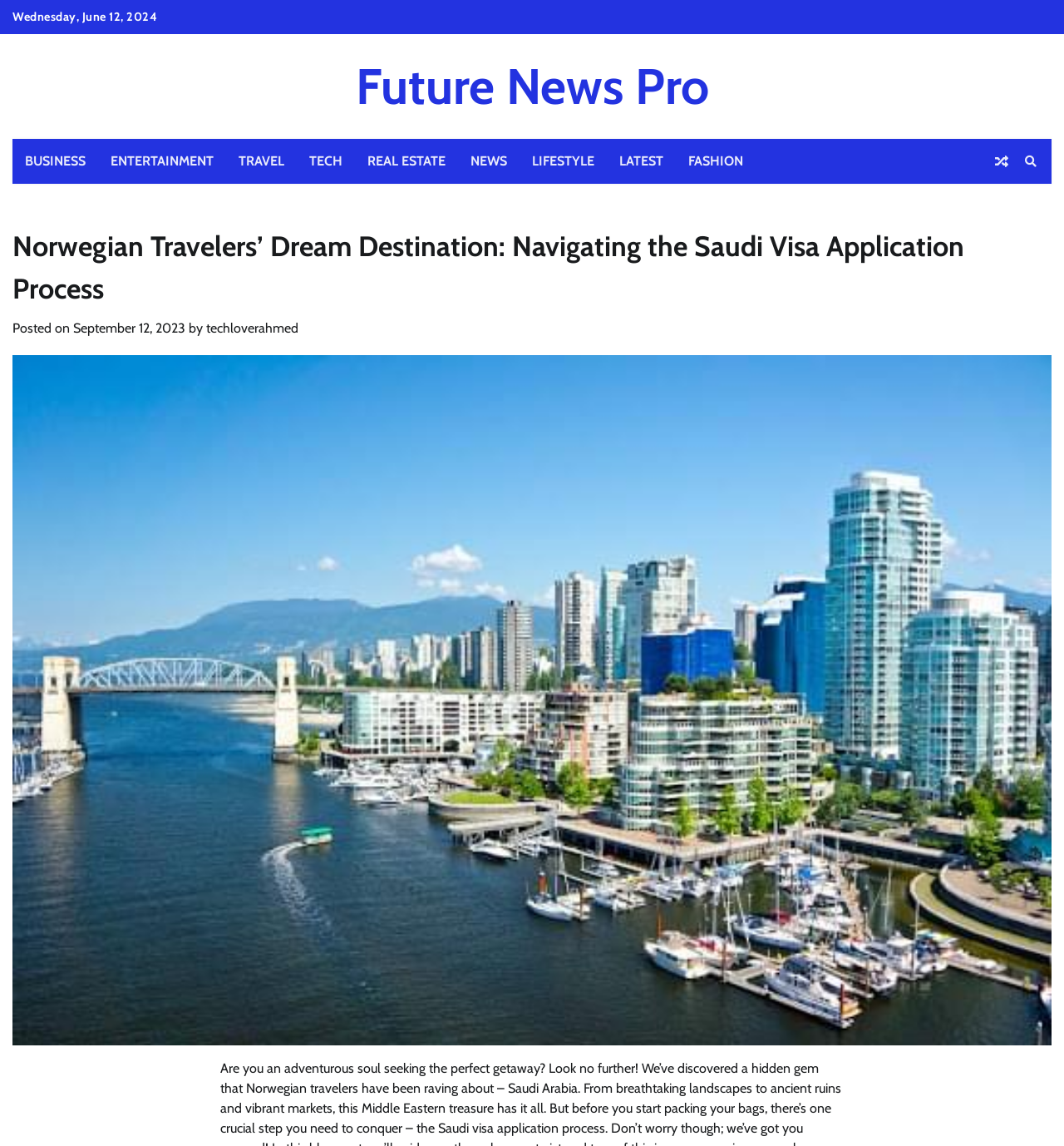Based on the visual content of the image, answer the question thoroughly: What is the date of the article?

I found the date of the article by looking at the text 'Posted on' followed by a link with the date 'September 12, 2023'.